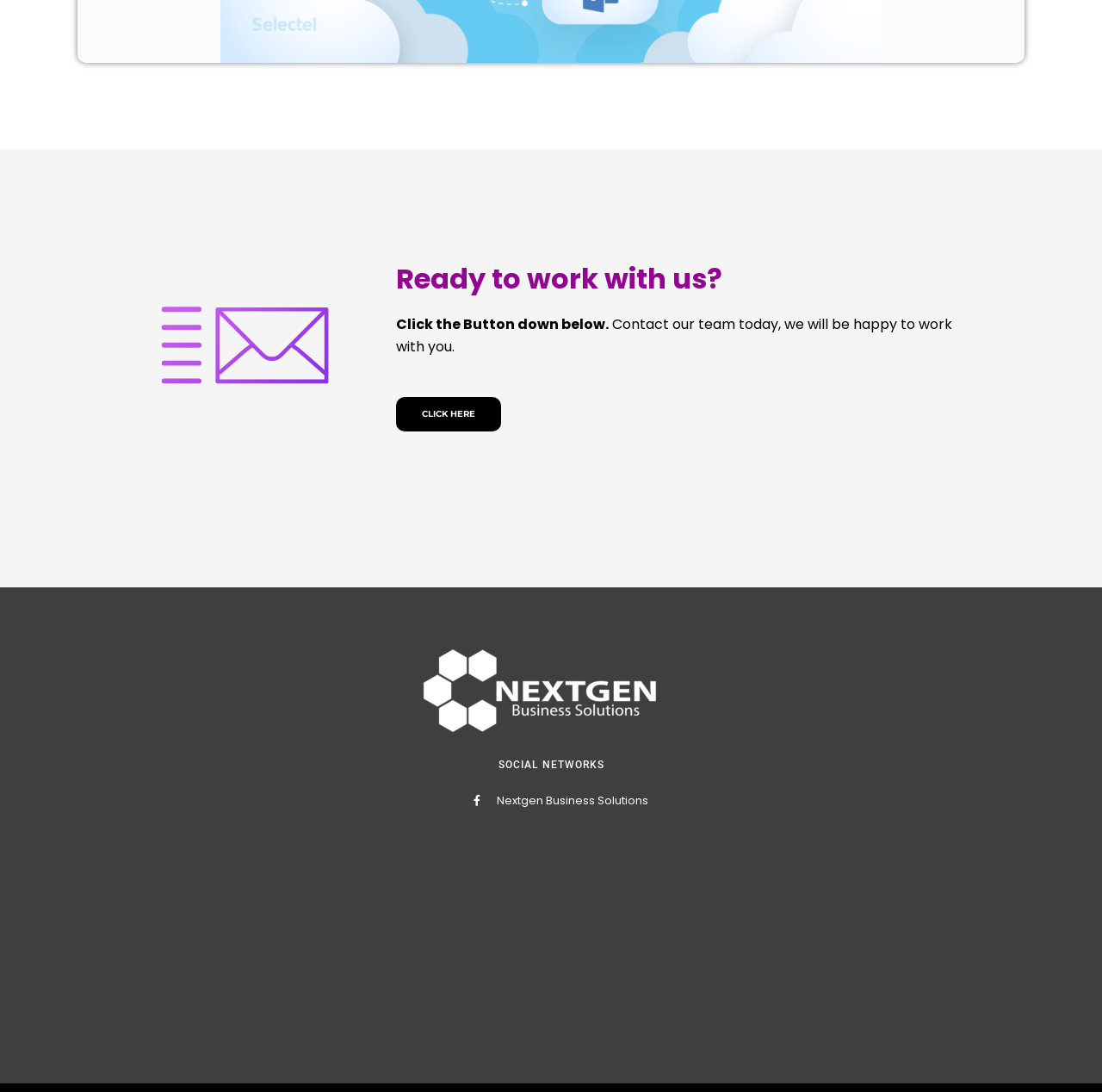Answer the following query concisely with a single word or phrase:
What is the purpose of the 'CLICK HERE' button?

Contact the team